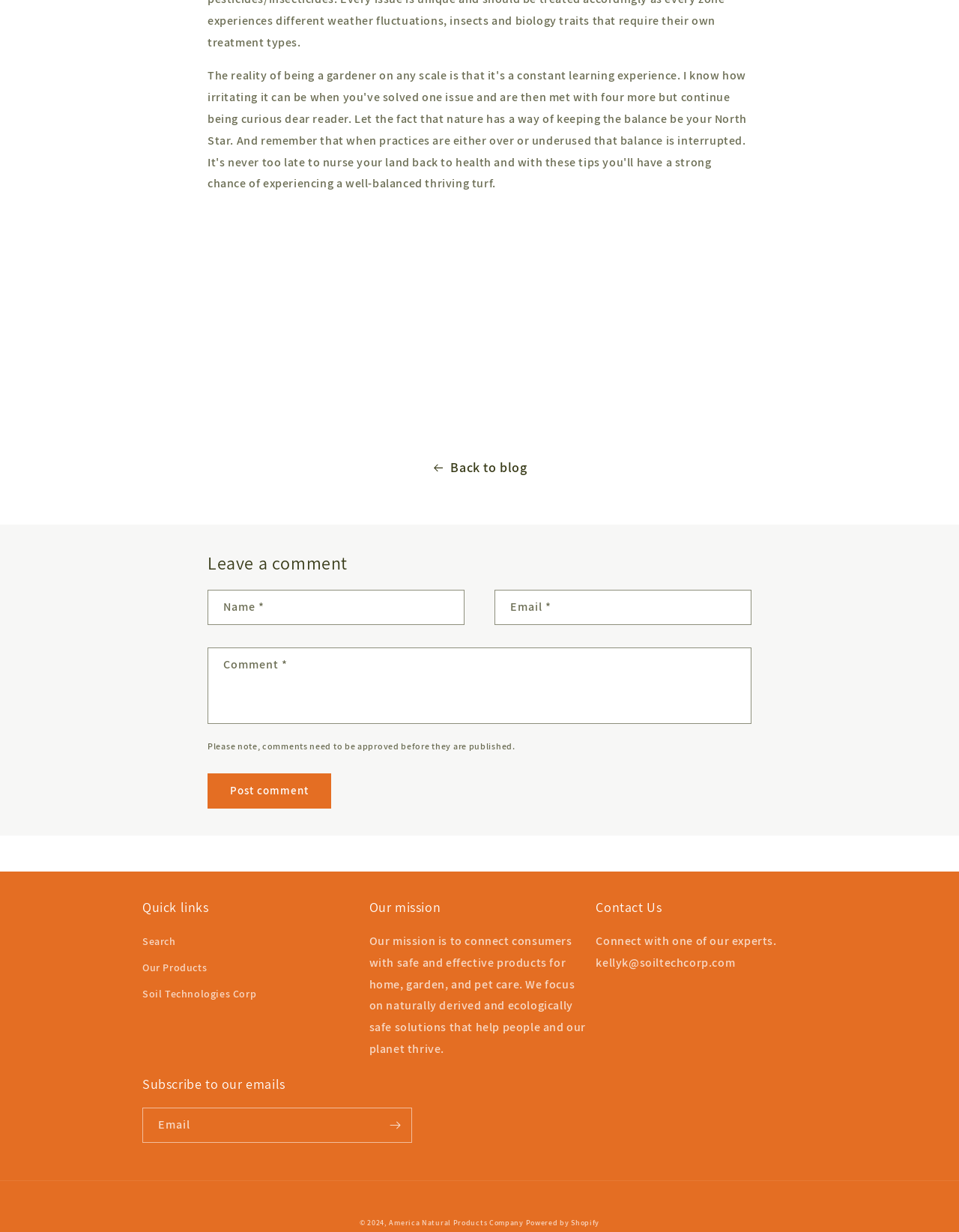Determine the bounding box for the UI element as described: "Search". The coordinates should be represented as four float numbers between 0 and 1, formatted as [left, top, right, bottom].

[0.148, 0.757, 0.183, 0.775]